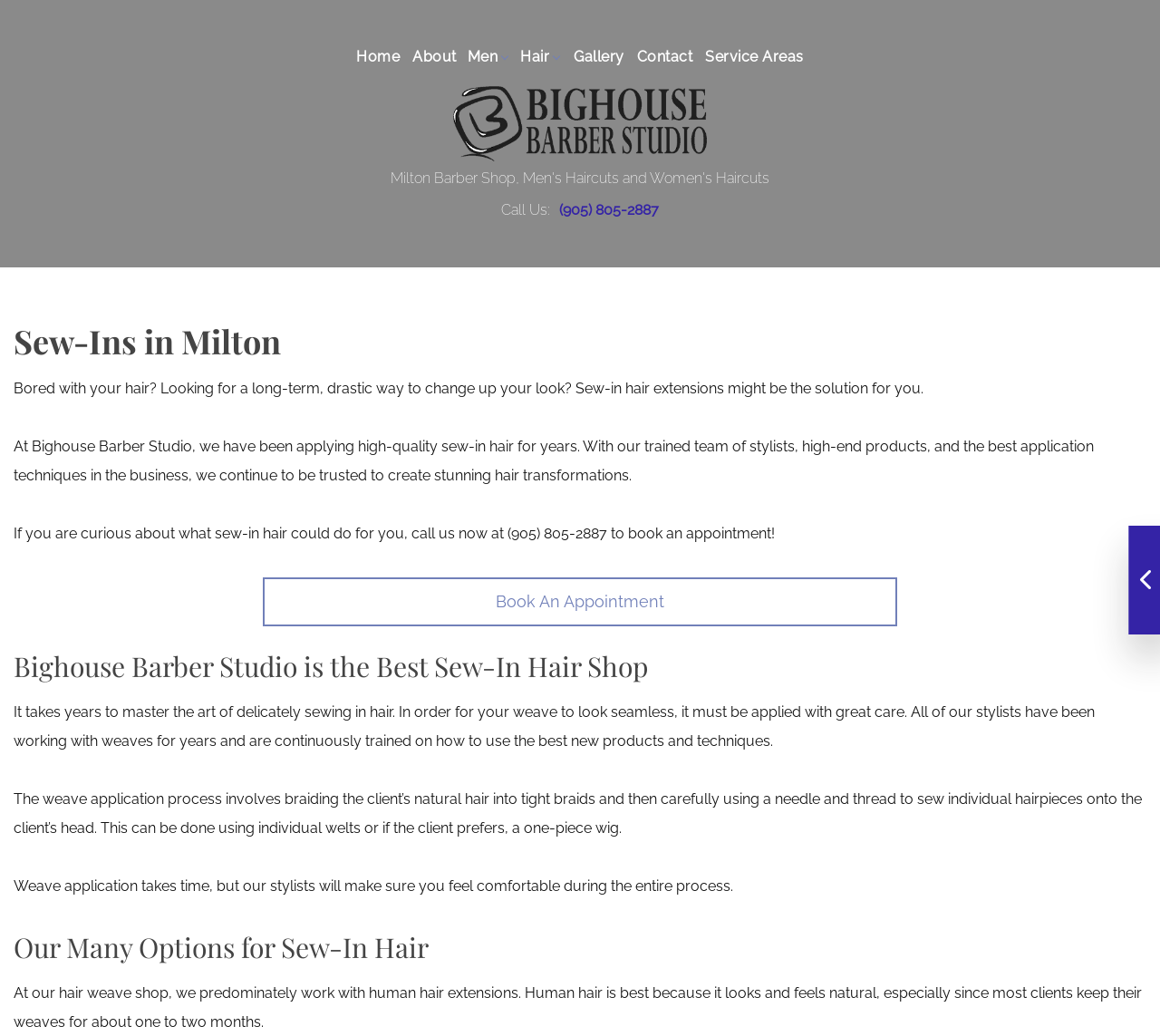What is the process of applying sew-in hair extensions?
Kindly give a detailed and elaborate answer to the question.

The webpage explains that the process of applying sew-in hair extensions involves braiding the client's natural hair into tight braids and then carefully using a needle and thread to sew individual hairpieces onto the client's head. This is described in the 'Bighouse Barber Studio is the Best Sew-In Hair Shop' section.